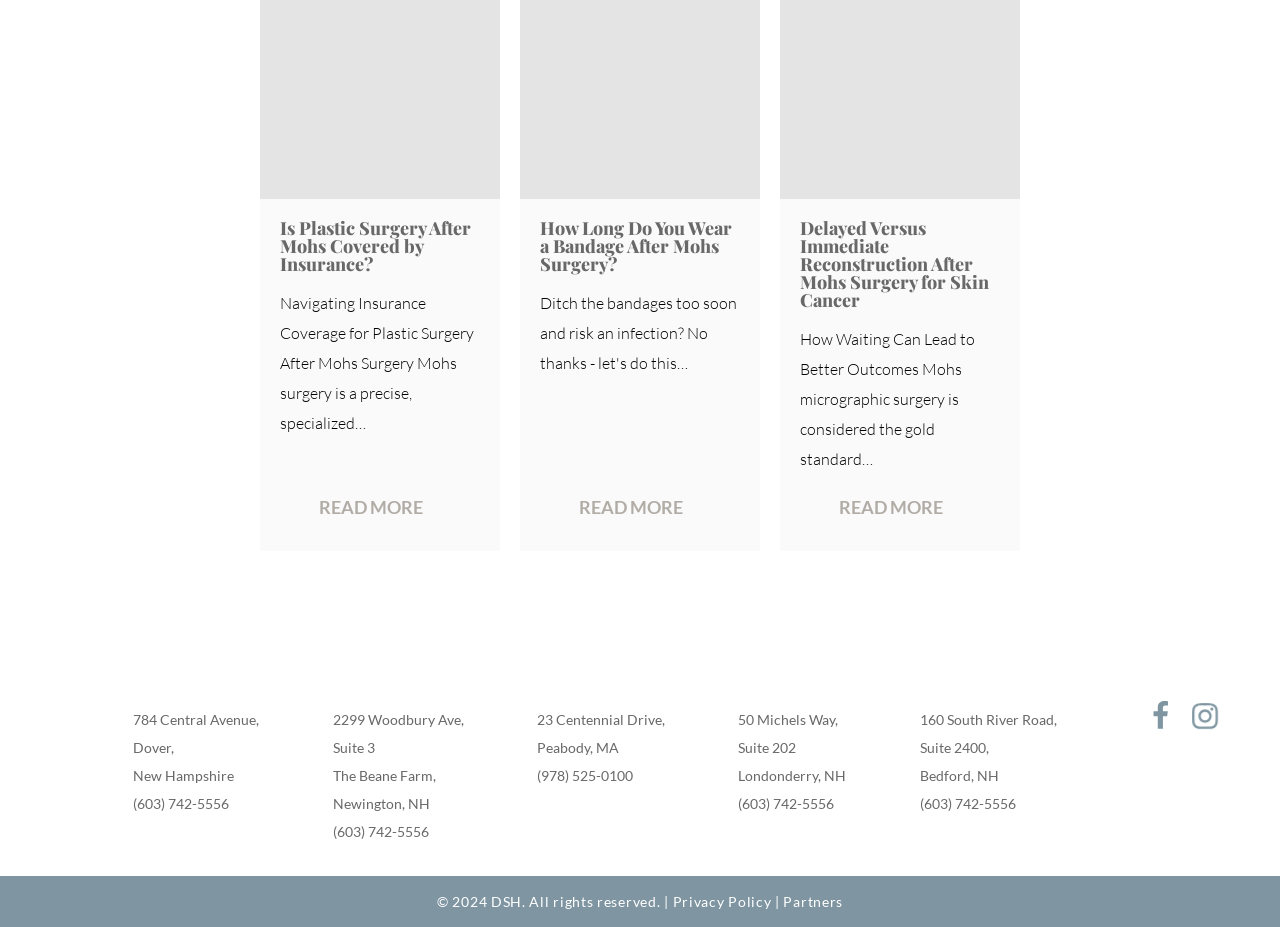Can you pinpoint the bounding box coordinates for the clickable element required for this instruction: "Follow on Facebook"? The coordinates should be four float numbers between 0 and 1, i.e., [left, top, right, bottom].

[0.901, 0.756, 0.912, 0.786]